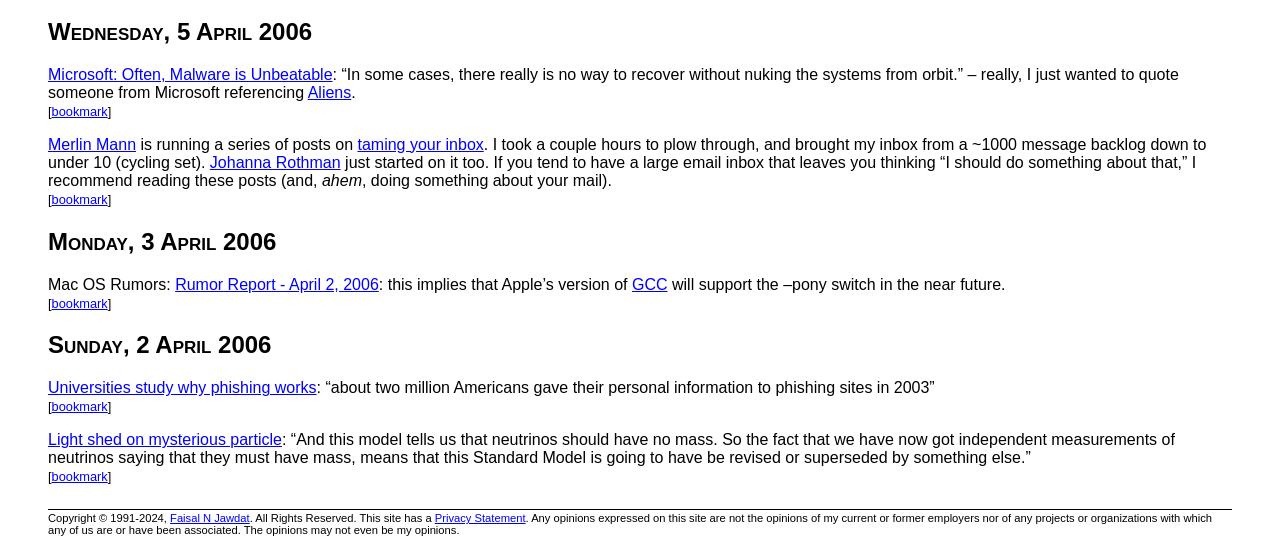Please identify the coordinates of the bounding box for the clickable region that will accomplish this instruction: "View the 'Privacy Statement'".

[0.34, 0.956, 0.411, 0.978]